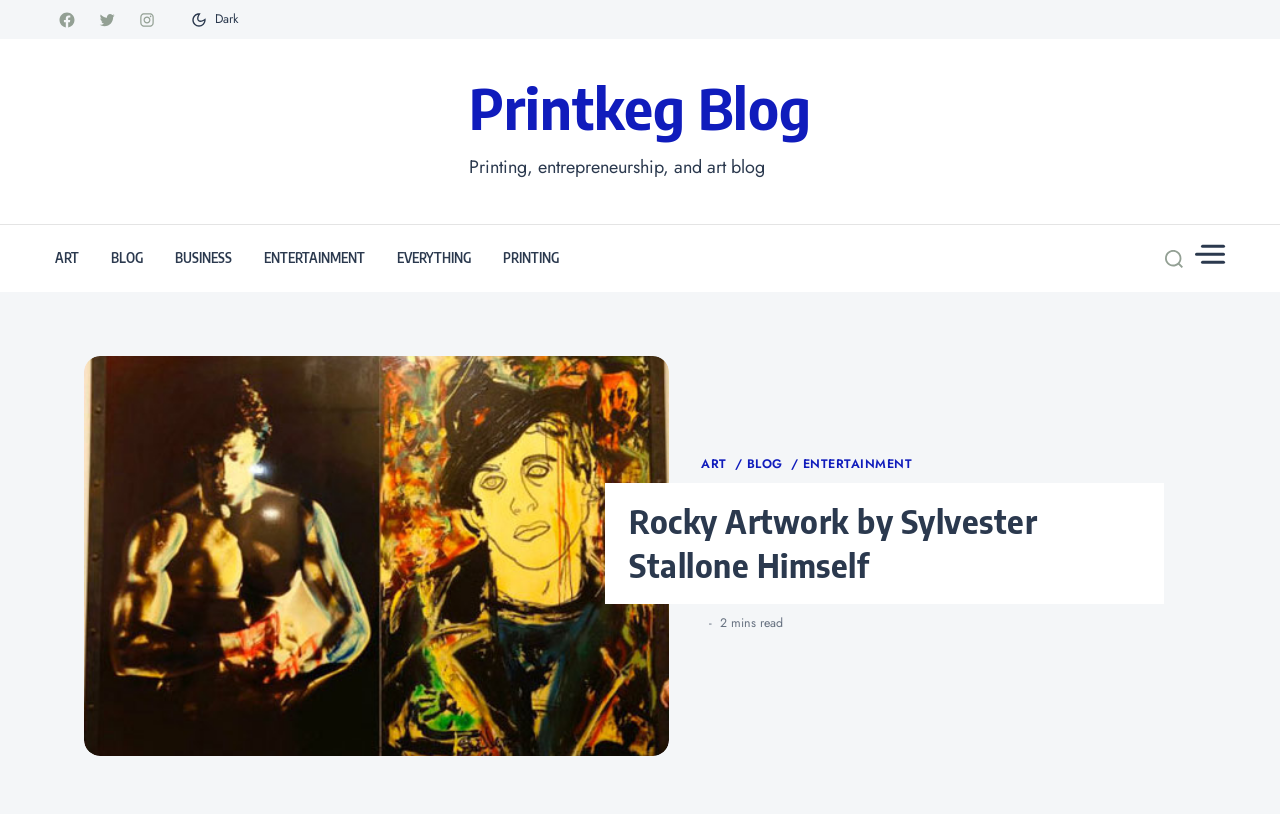Identify the bounding box for the described UI element. Provide the coordinates in (top-left x, top-left y, bottom-right x, bottom-right y) format with values ranging from 0 to 1: Printkeg Blog

[0.366, 0.078, 0.634, 0.188]